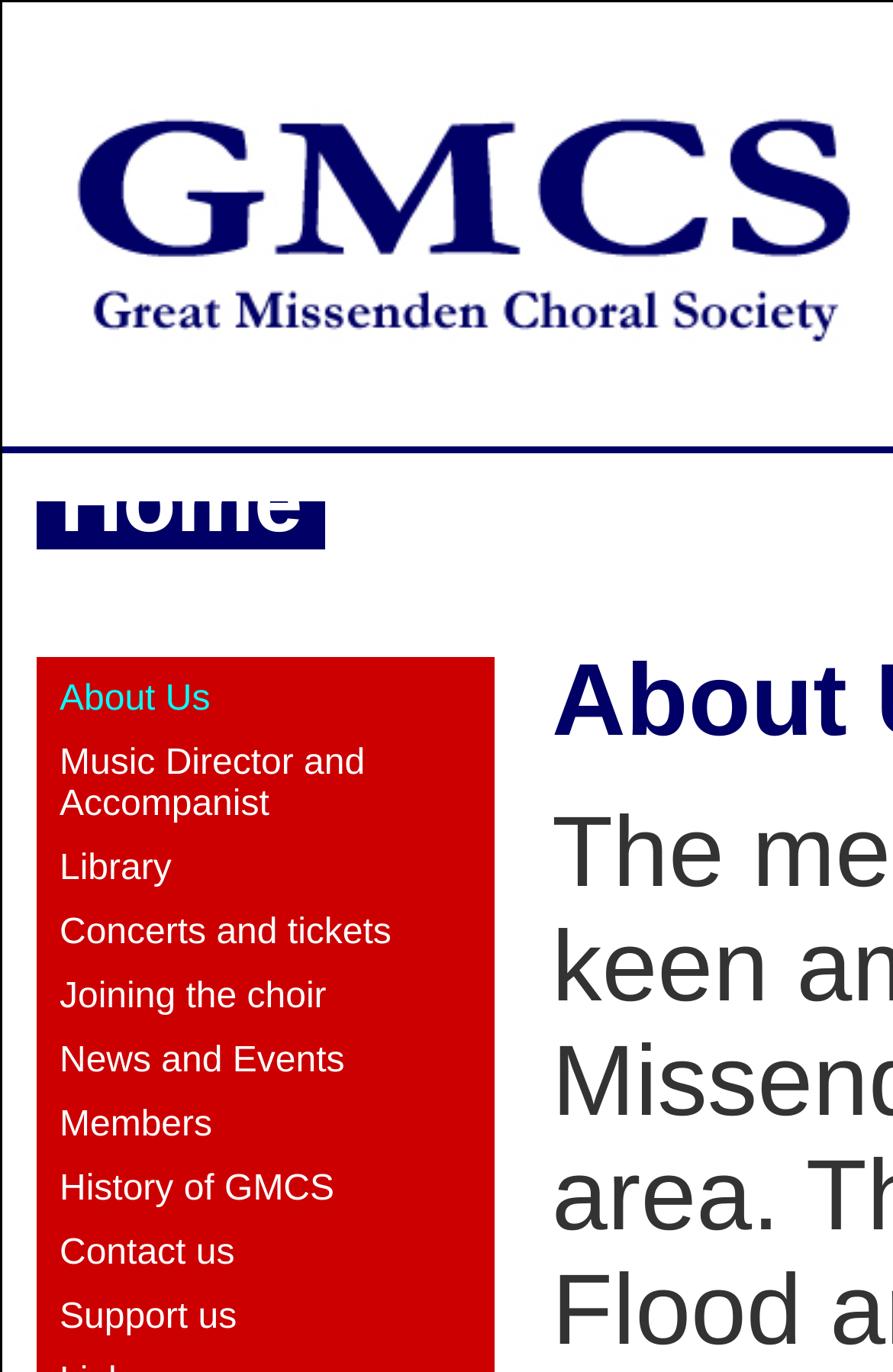Determine the bounding box coordinates of the clickable region to carry out the instruction: "contact the choir".

[0.067, 0.899, 0.263, 0.928]